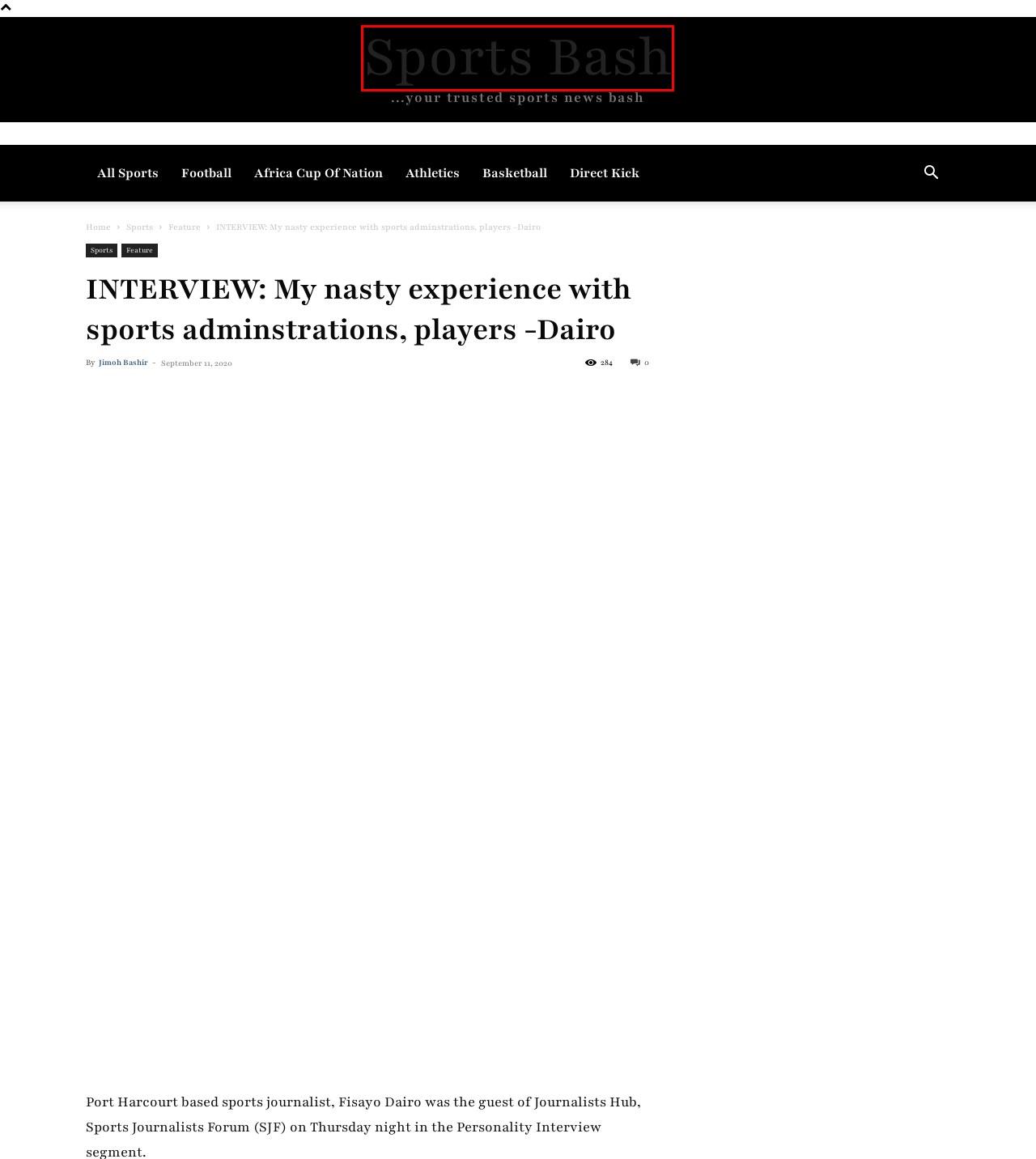Provided is a screenshot of a webpage with a red bounding box around an element. Select the most accurate webpage description for the page that appears after clicking the highlighted element. Here are the candidates:
A. Athletics Archives — Sports Bash
B. Jimoh Bashir, Author at Sports Bash
C. Home — Sports Bash
D. Africa Cup of Nation Archives — Sports Bash
E. Basketball Archives — Sports Bash
F. Football Archives — Sports Bash
G. Sports Archives — Sports Bash
H. Direct Kick Archives — Sports Bash

C